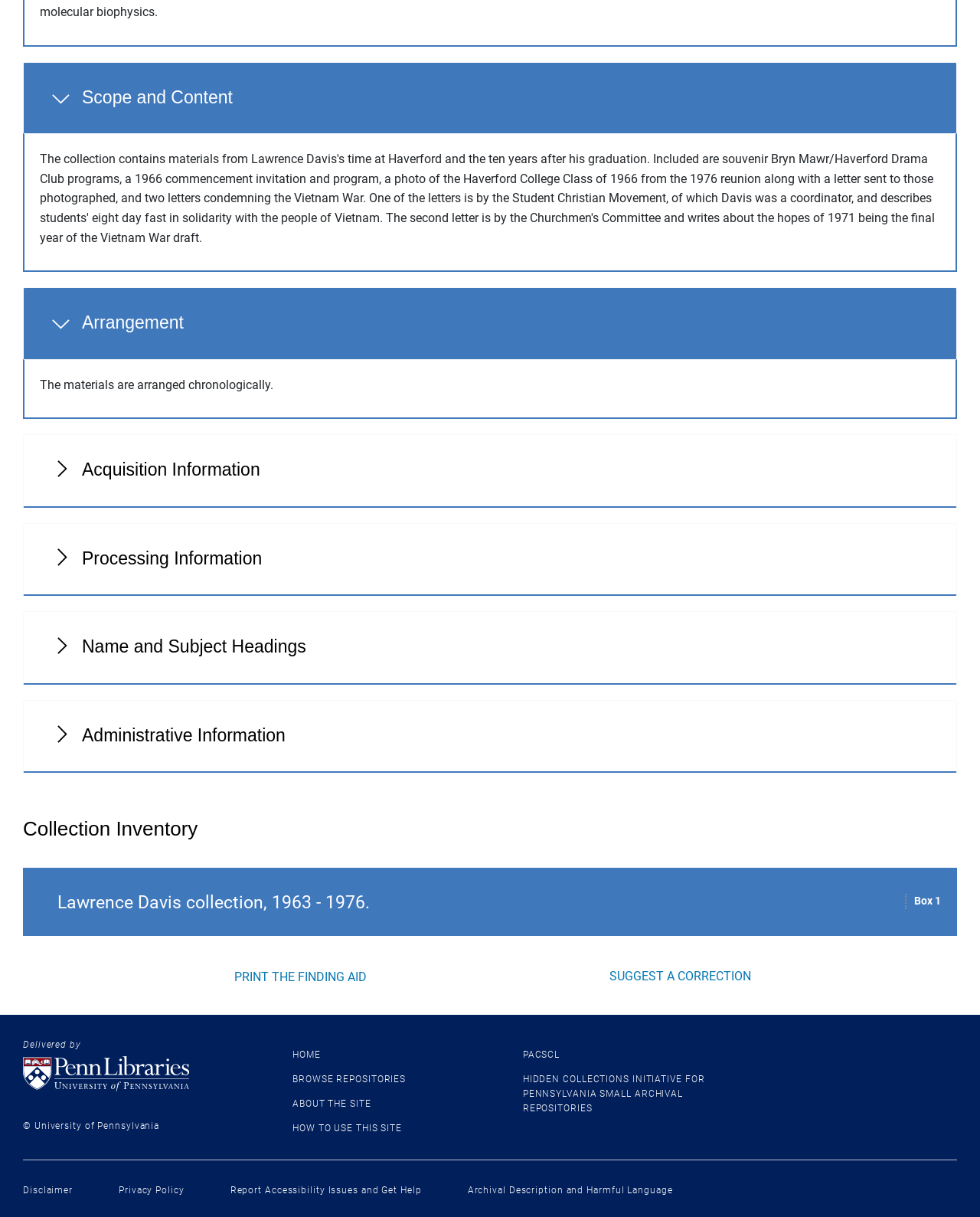Determine the bounding box coordinates of the section I need to click to execute the following instruction: "Read the Knowledge Base". Provide the coordinates as four float numbers between 0 and 1, i.e., [left, top, right, bottom].

None